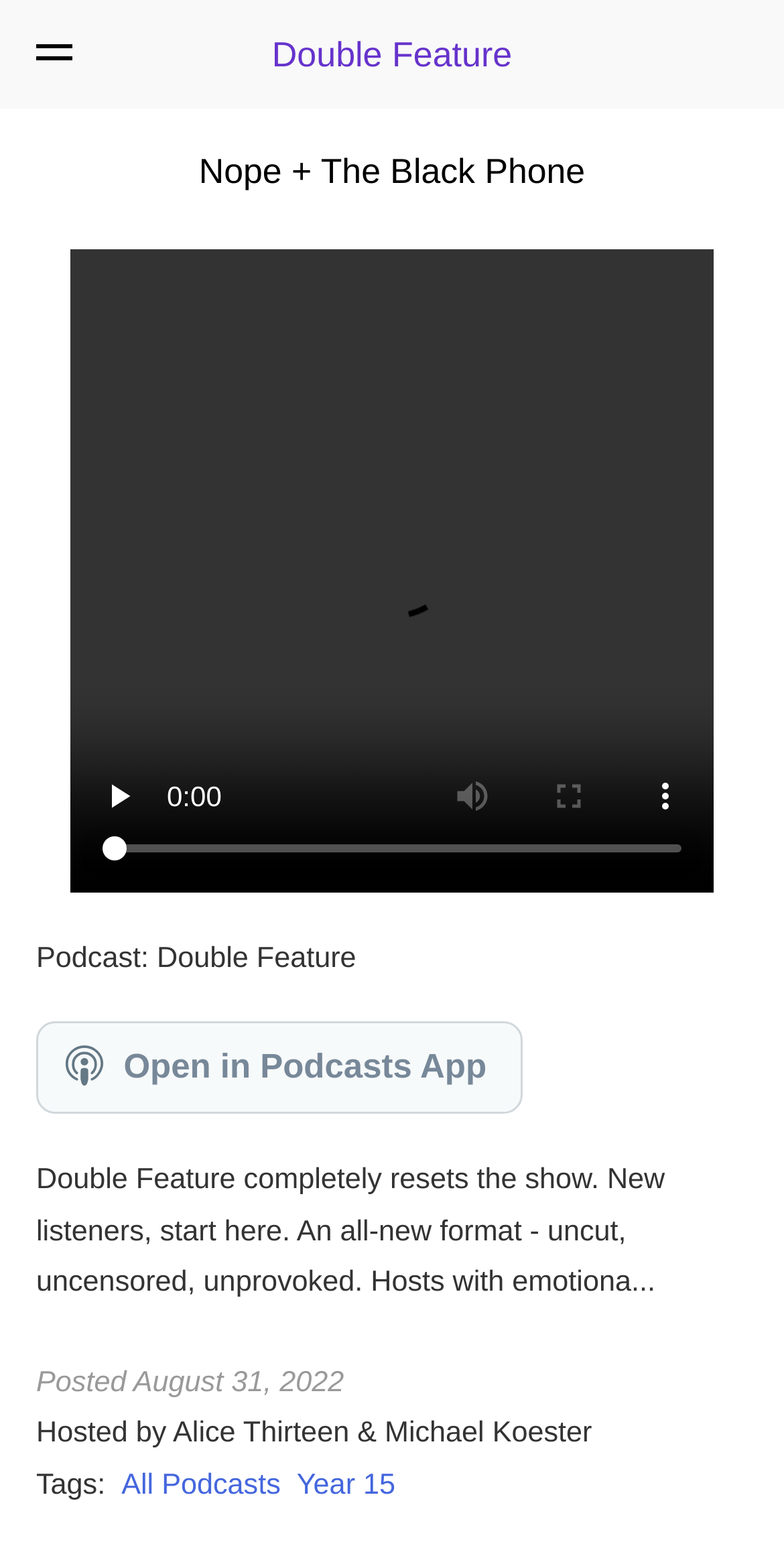Who are the hosts of the podcast?
Based on the image, give a concise answer in the form of a single word or short phrase.

Alice Thirteen & Michael Koester